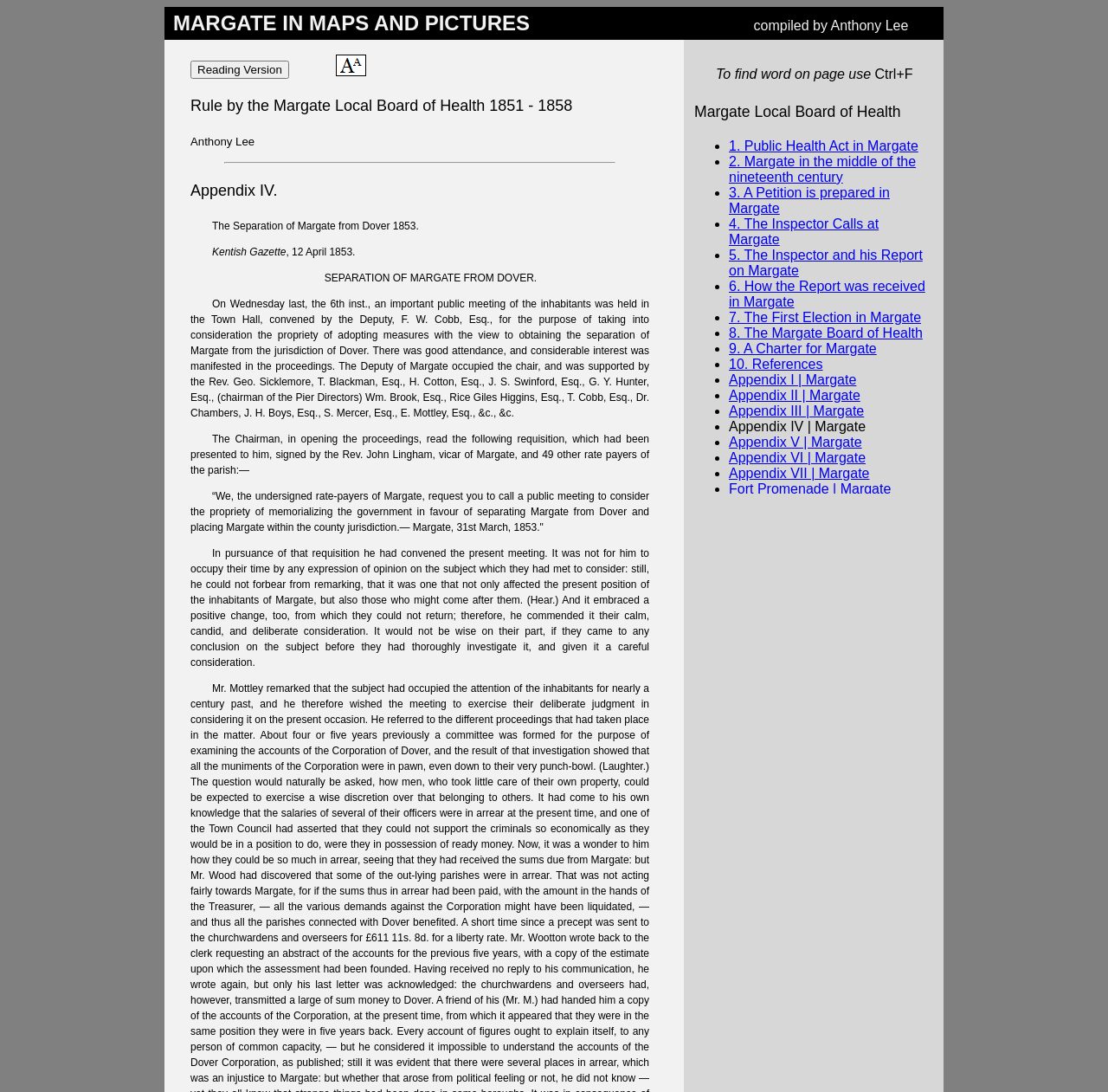Find and indicate the bounding box coordinates of the region you should select to follow the given instruction: "Go to '1. Public Health Act in Margate'".

[0.658, 0.127, 0.829, 0.14]